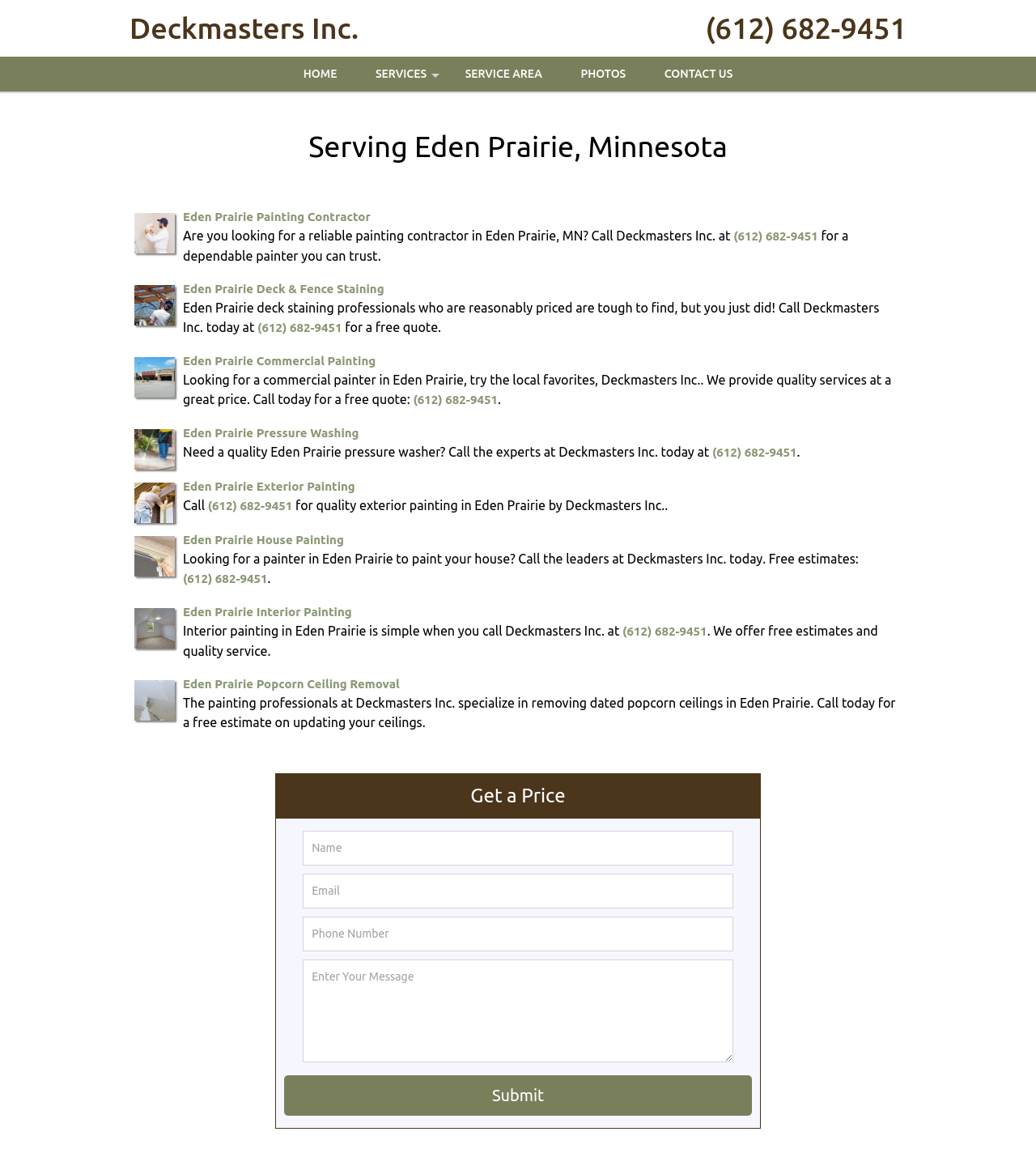Please identify the bounding box coordinates of the clickable area that will allow you to execute the instruction: "Call the phone number".

[0.681, 0.007, 0.875, 0.042]